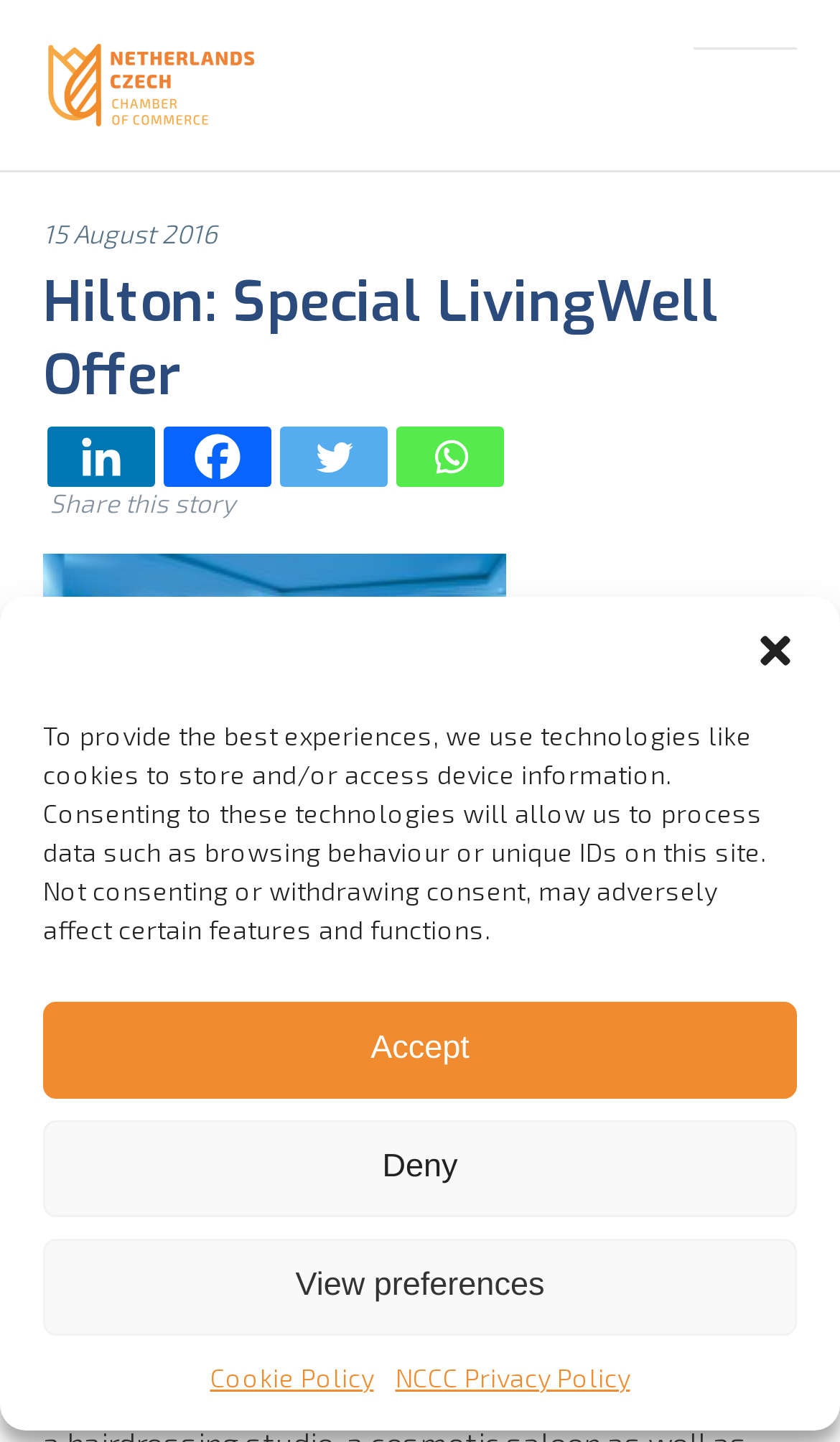Articulate a detailed summary of the webpage's content and design.

The webpage appears to be a promotional page for the LivingWell Health Club & Spa, offering a special deal in partnership with Hilton. 

At the top of the page, there is a dialog box for managing cookie consent, which takes up most of the width of the page. Within this dialog, there is a description of how the website uses technologies like cookies, followed by buttons to accept, deny, or view preferences. There are also links to the Cookie Policy and NCCC Privacy Policy at the bottom of the dialog.

Below the dialog, there is a link on the left side of the page, followed by a date "15 August 2016" displayed in a smaller font. The main heading "Hilton: Special LivingWell Offer" is centered on the page, with social media links (Linkedin, Facebook, Twitter, and Whatsapp) arranged horizontally below it.

Further down, there is a section with a "Share this story" label, accompanied by a link to share the content. Below this, there is an image with a caption "92_Hilton_LivingWell_2", which takes up about half of the page width. 

The main content of the page is a brief description of the LivingWell Health Club & Spa, stating that it provides top-class services for discerning clients and offers 2,000 square meters of sports and wellness facilities.